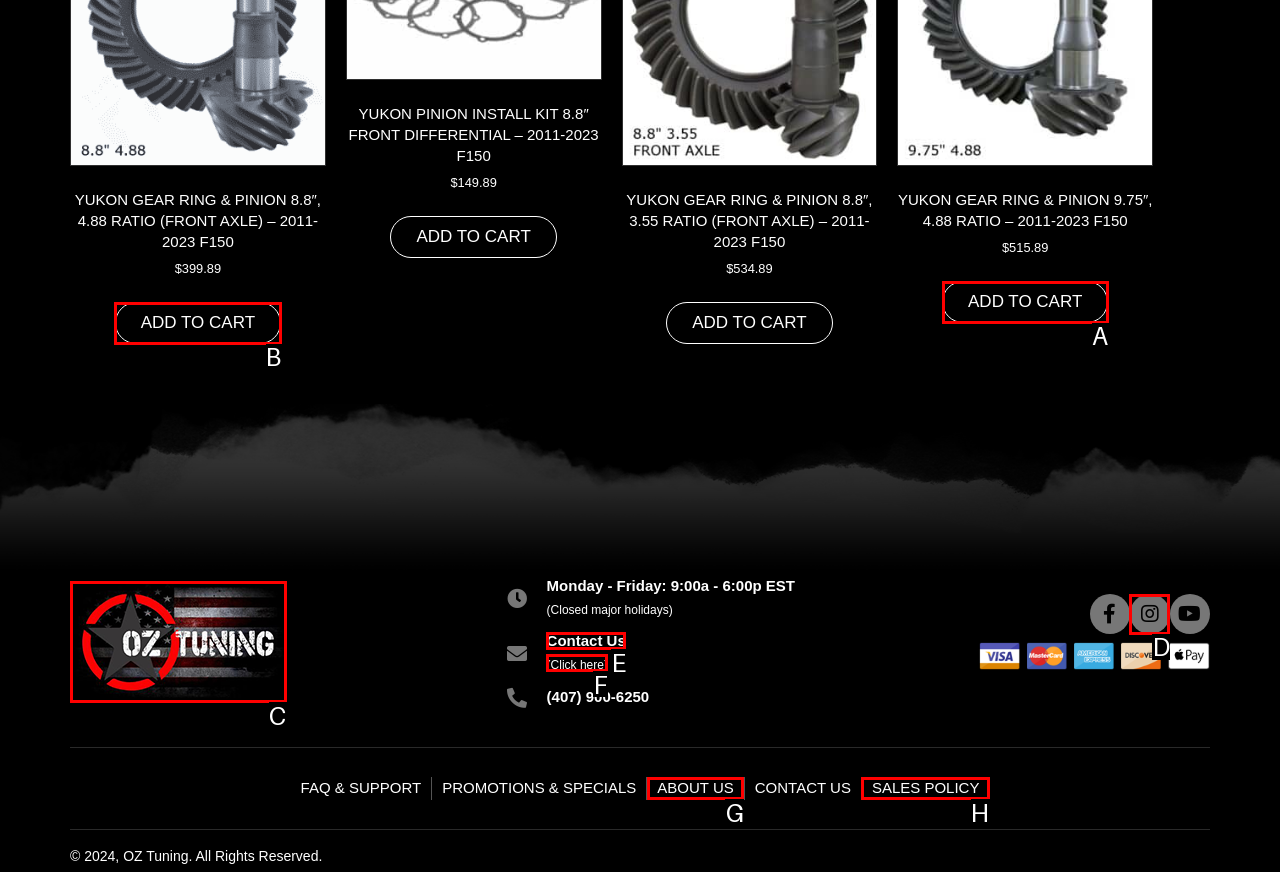Select the HTML element that needs to be clicked to carry out the task: Contact OZ Tuning
Provide the letter of the correct option.

E